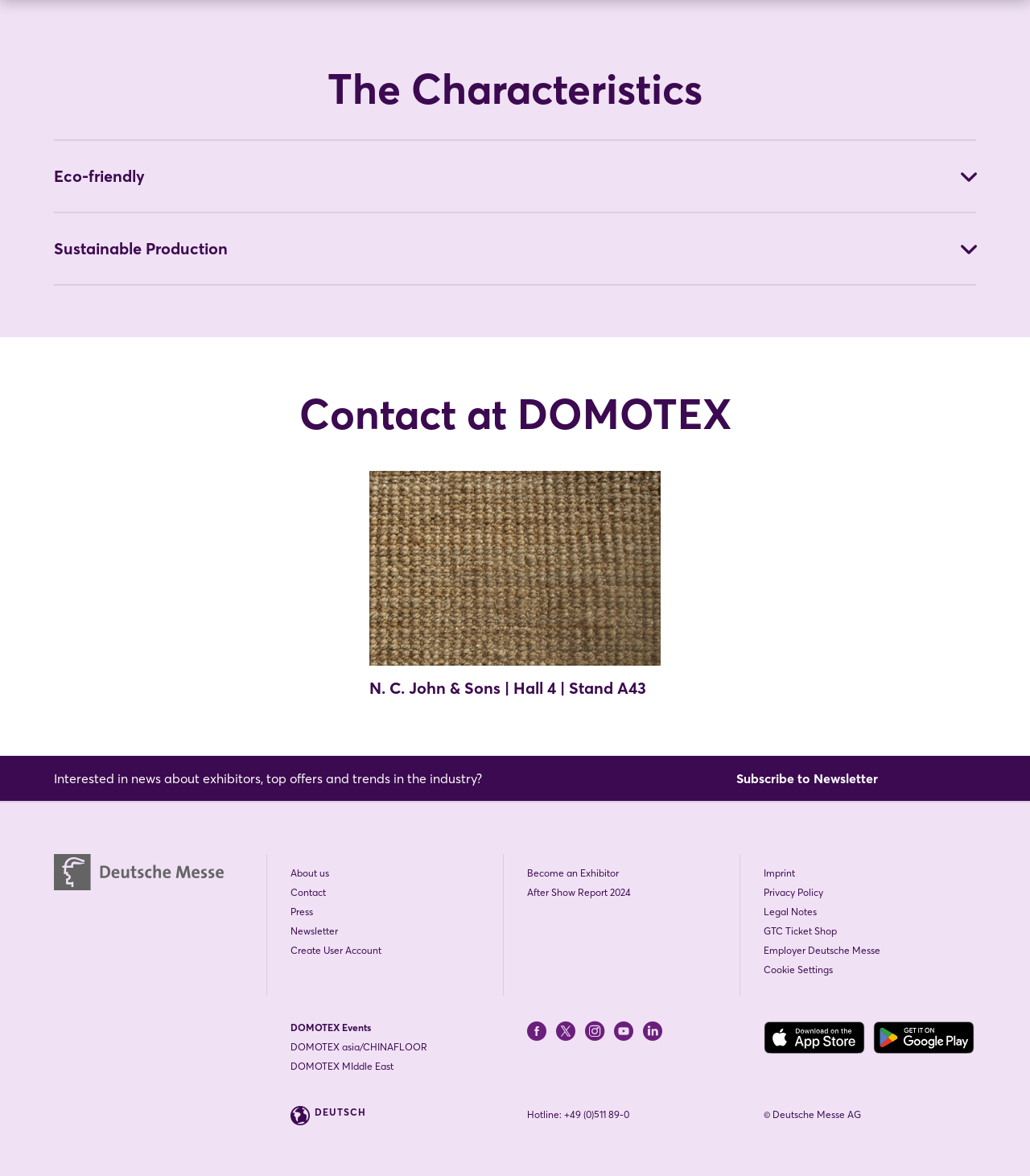Locate the UI element described by After Show Report 2024 and provide its bounding box coordinates. Use the format (top-left x, top-left y, bottom-right x, bottom-right y) with all values as floating point numbers between 0 and 1.

[0.512, 0.753, 0.718, 0.764]